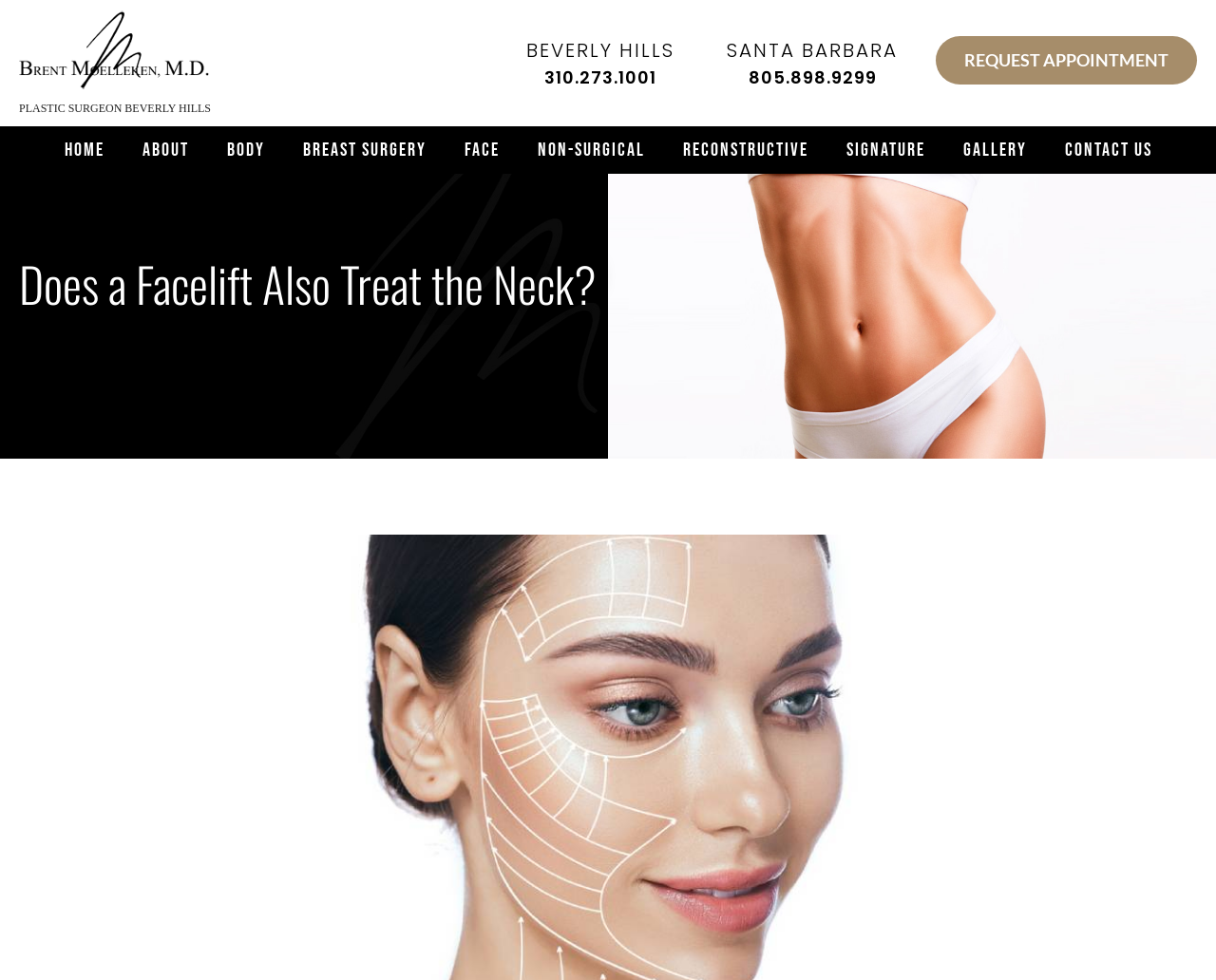Locate the bounding box coordinates of the clickable region necessary to complete the following instruction: "Click the 'Home' link". Provide the coordinates in the format of four float numbers between 0 and 1, i.e., [left, top, right, bottom].

[0.037, 0.129, 0.101, 0.177]